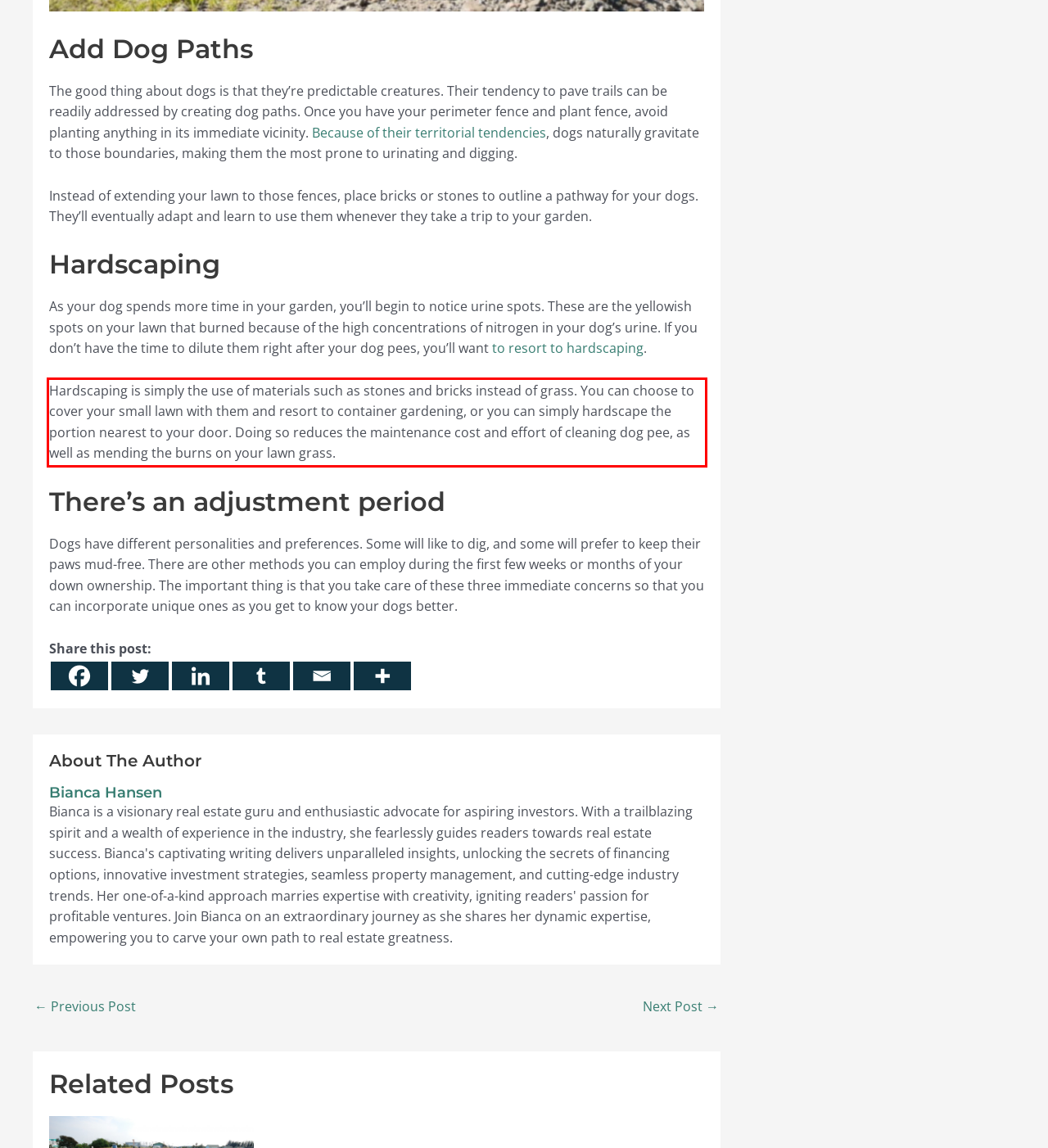Within the screenshot of the webpage, there is a red rectangle. Please recognize and generate the text content inside this red bounding box.

Hardscaping is simply the use of materials such as stones and bricks instead of grass. You can choose to cover your small lawn with them and resort to container gardening, or you can simply hardscape the portion nearest to your door. Doing so reduces the maintenance cost and effort of cleaning dog pee, as well as mending the burns on your lawn grass.